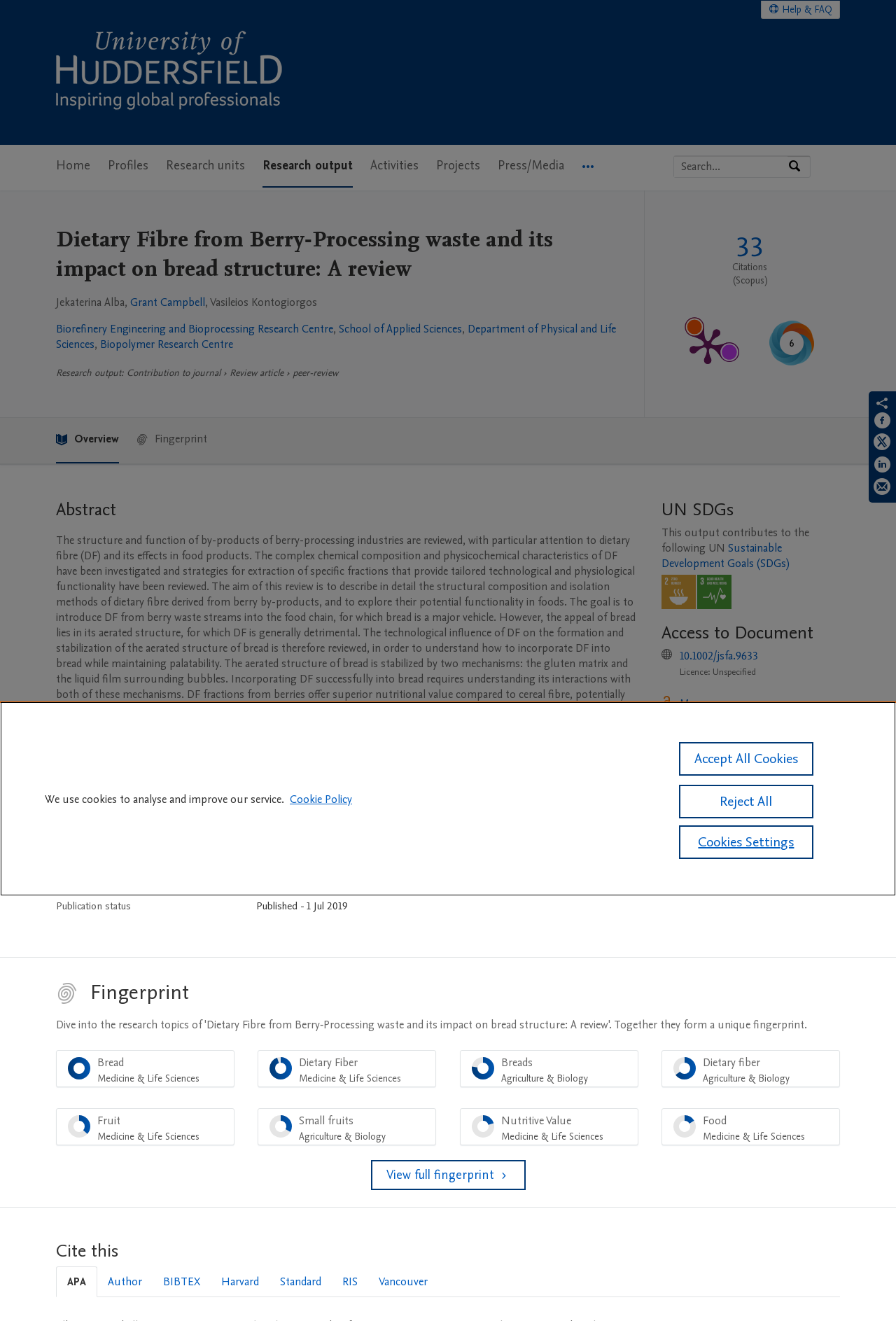Give a short answer using one word or phrase for the question:
What is the name of the journal where this article was published?

Journal of the Science of Food and Agriculture